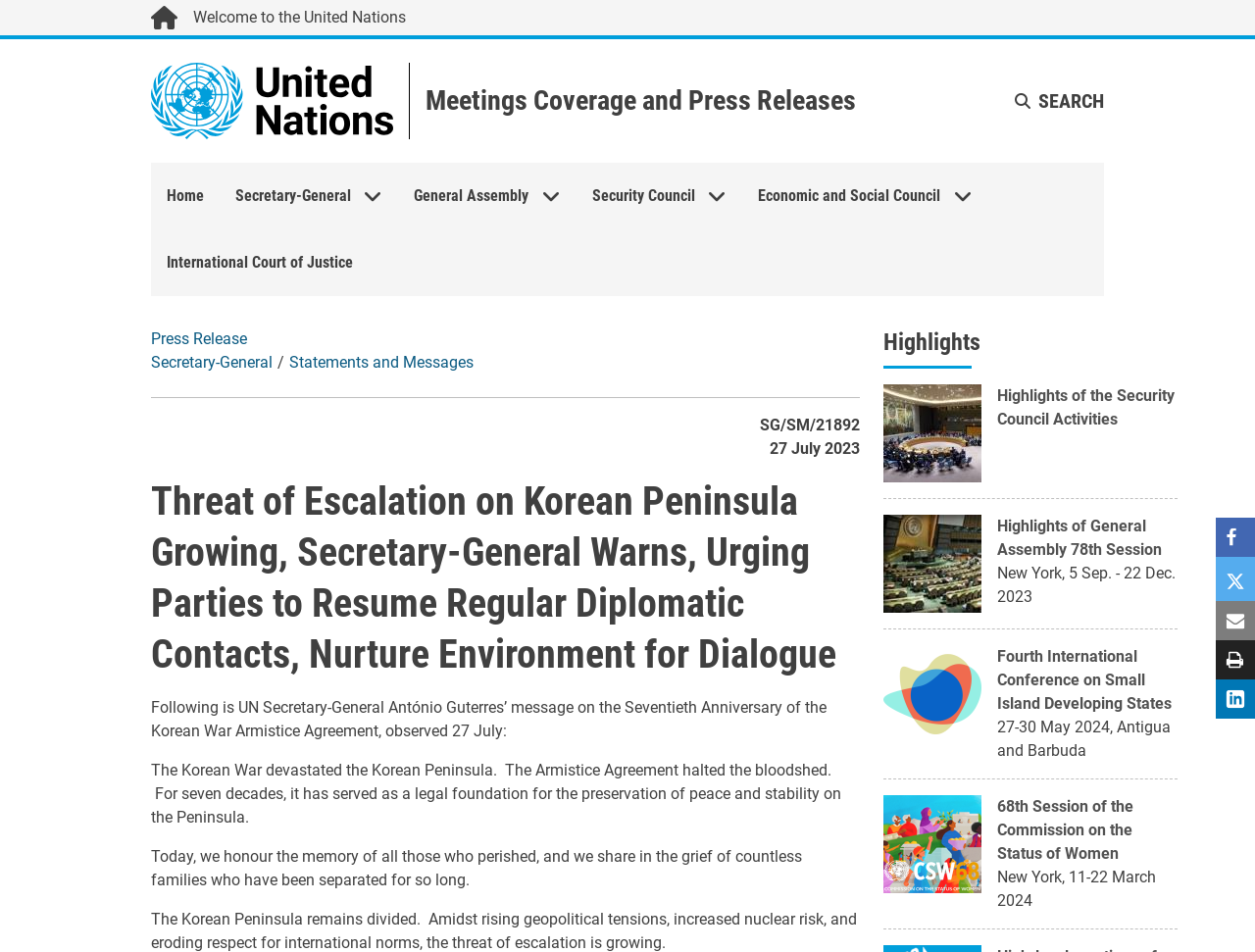Identify the bounding box coordinates of the part that should be clicked to carry out this instruction: "Go to the 'Home' page".

[0.12, 0.171, 0.175, 0.241]